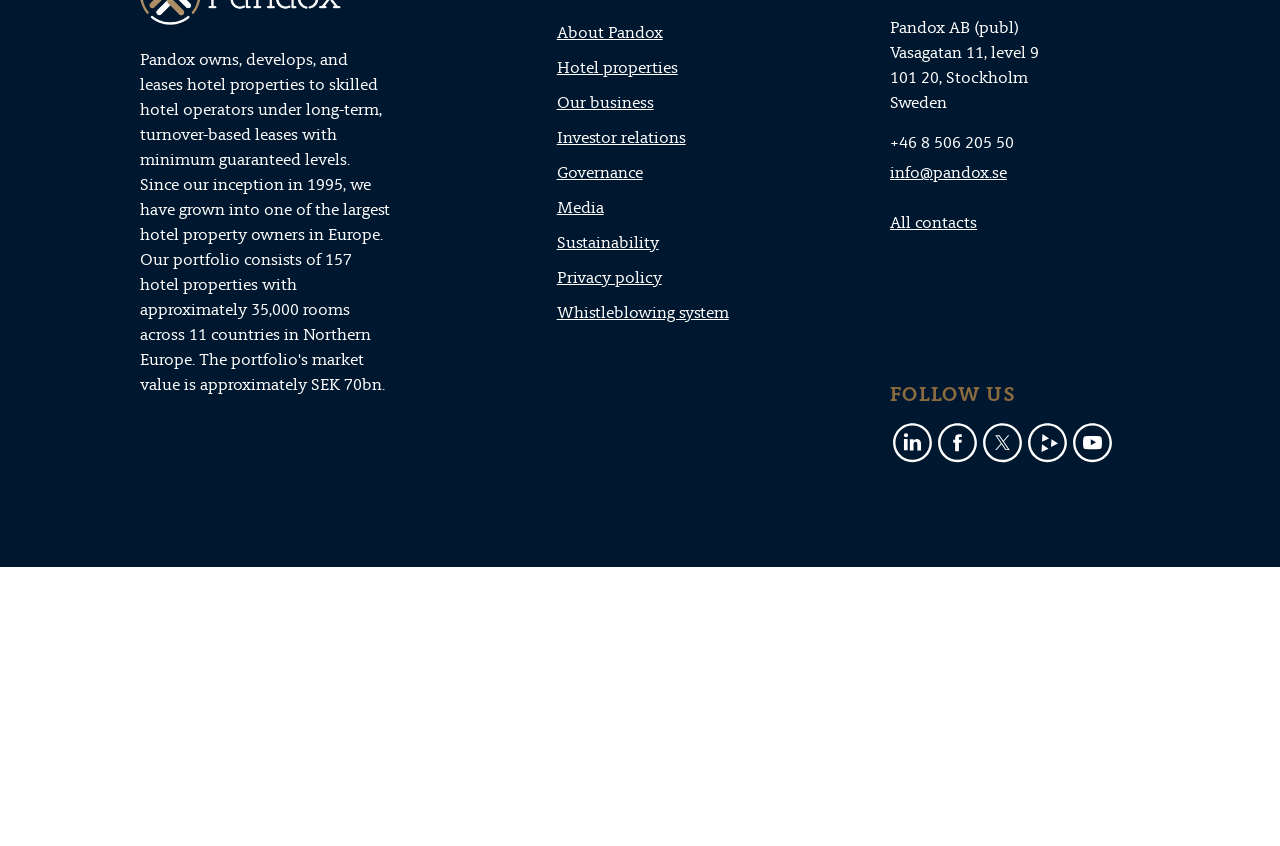Identify the bounding box coordinates of the region that should be clicked to execute the following instruction: "Send an email".

[0.339, 0.049, 0.414, 0.077]